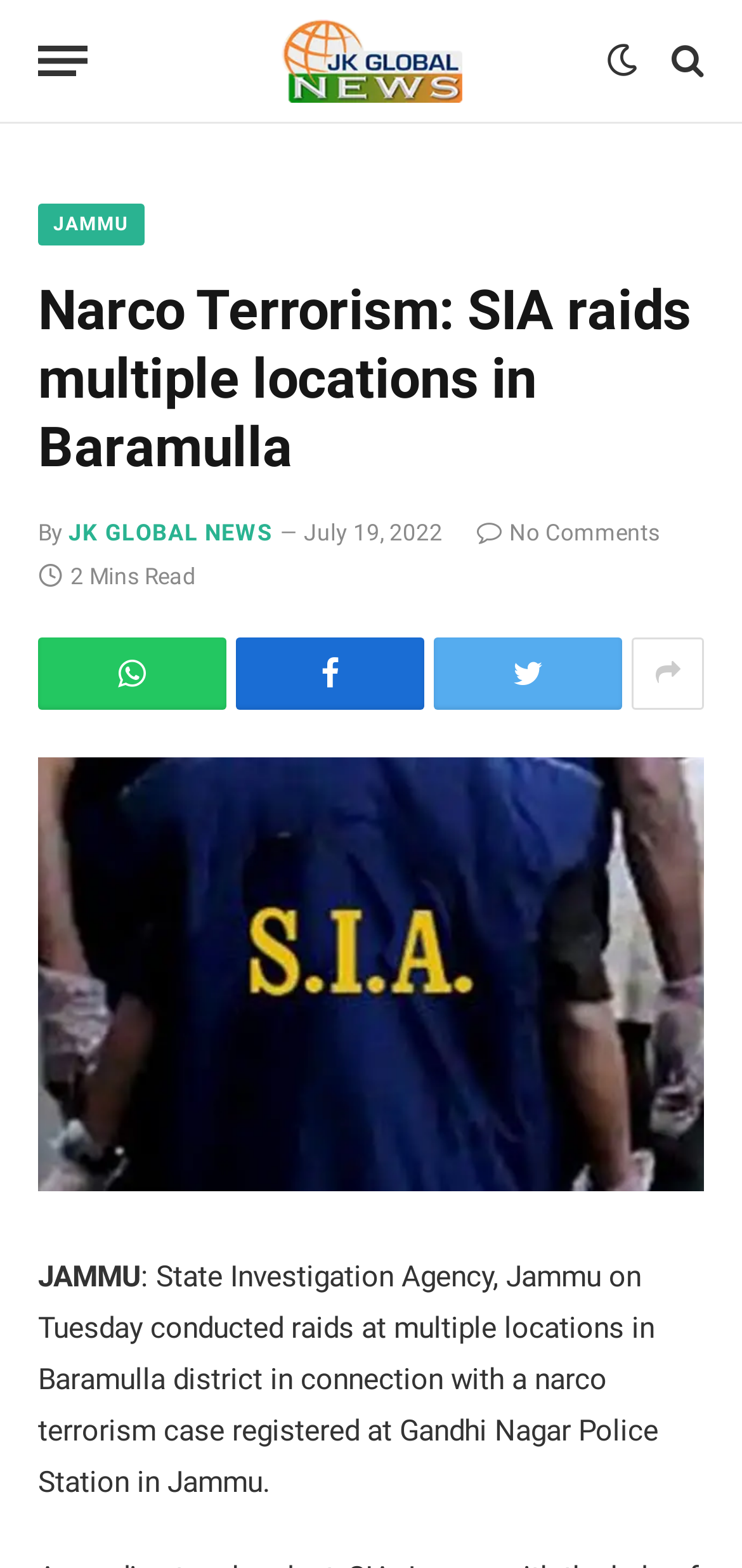Please determine the bounding box coordinates of the section I need to click to accomplish this instruction: "Read the news about JAMMU".

[0.051, 0.804, 0.19, 0.826]